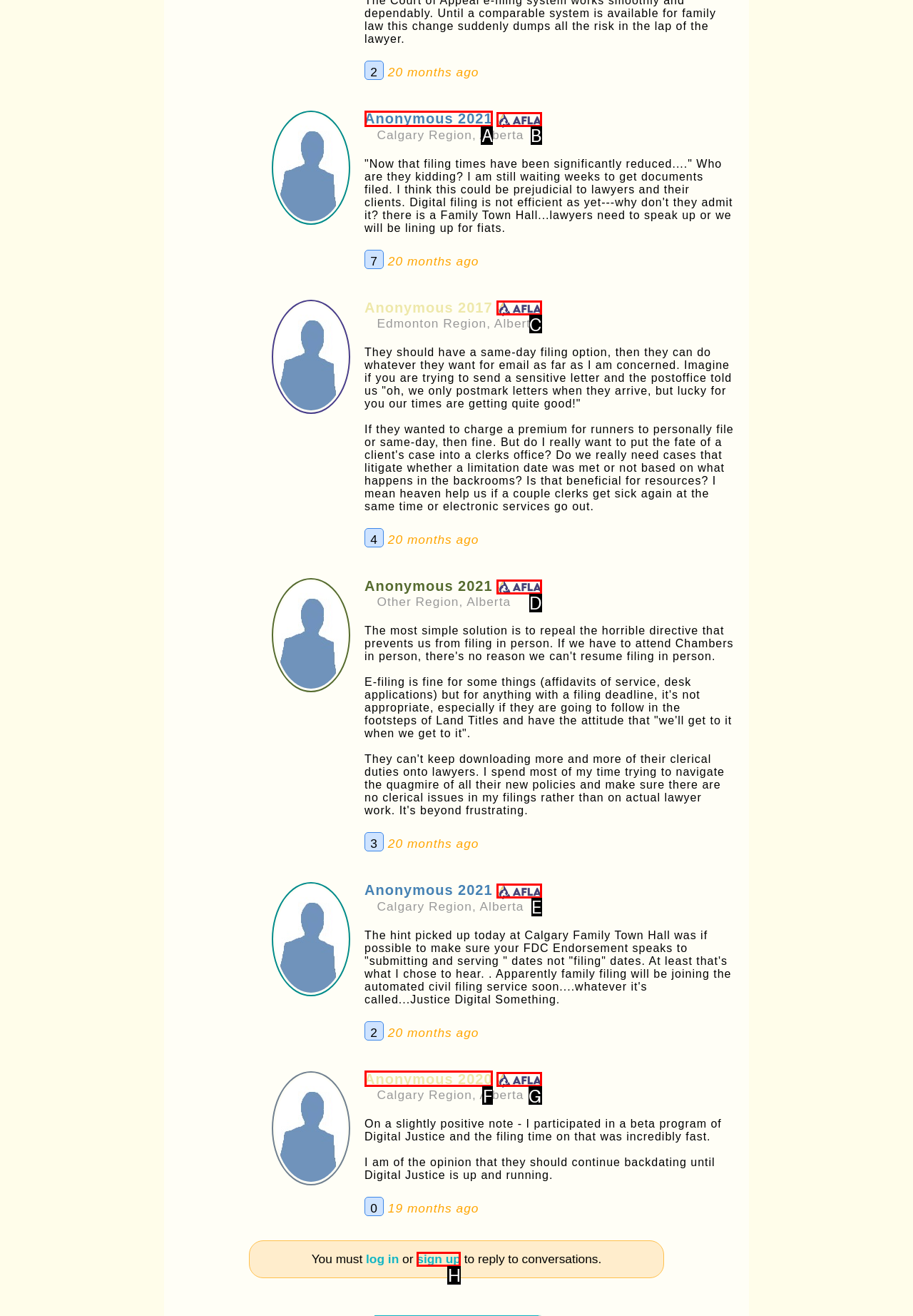From the options shown, which one fits the description: parent_node: Anonymous 2021? Respond with the appropriate letter.

D